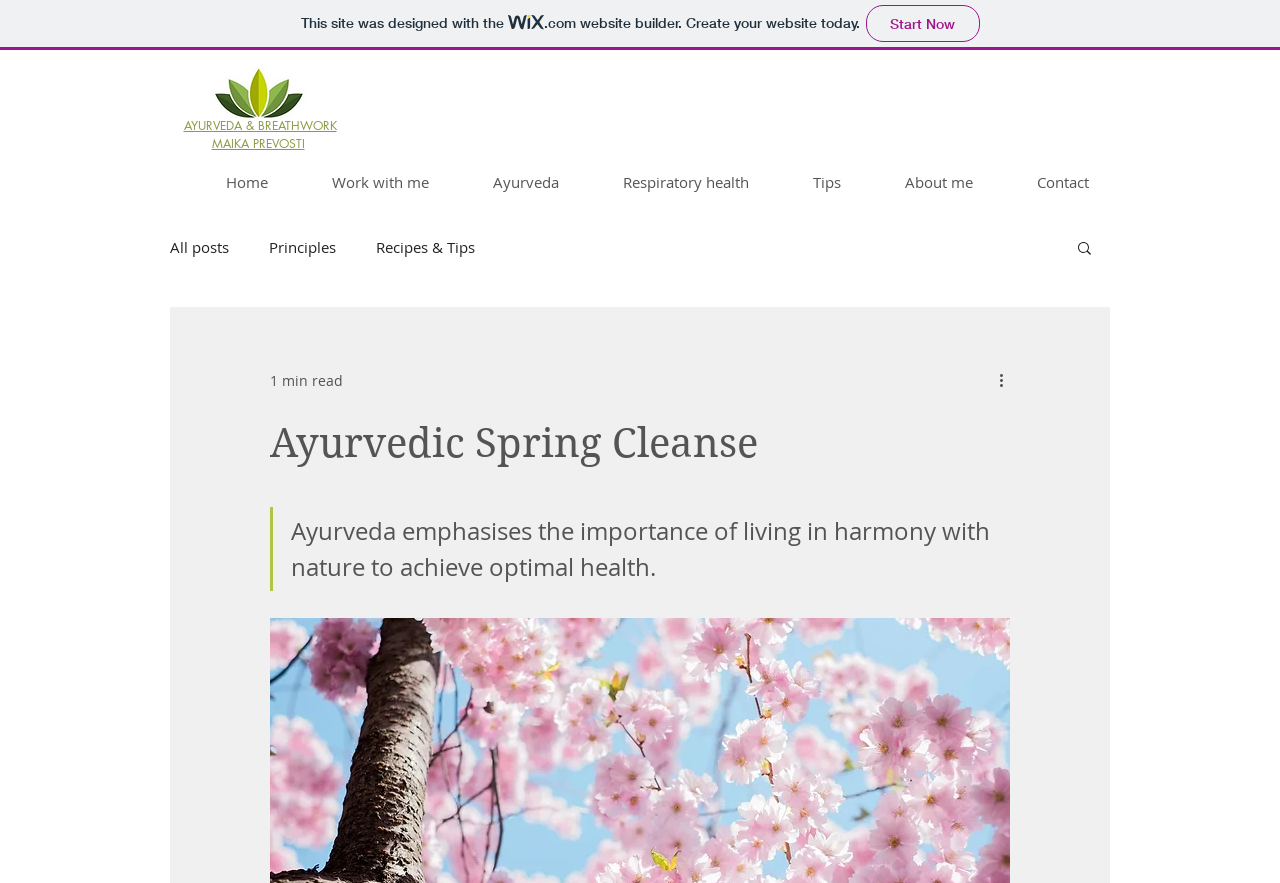Please give a succinct answer to the question in one word or phrase:
How many navigation menus are there?

2